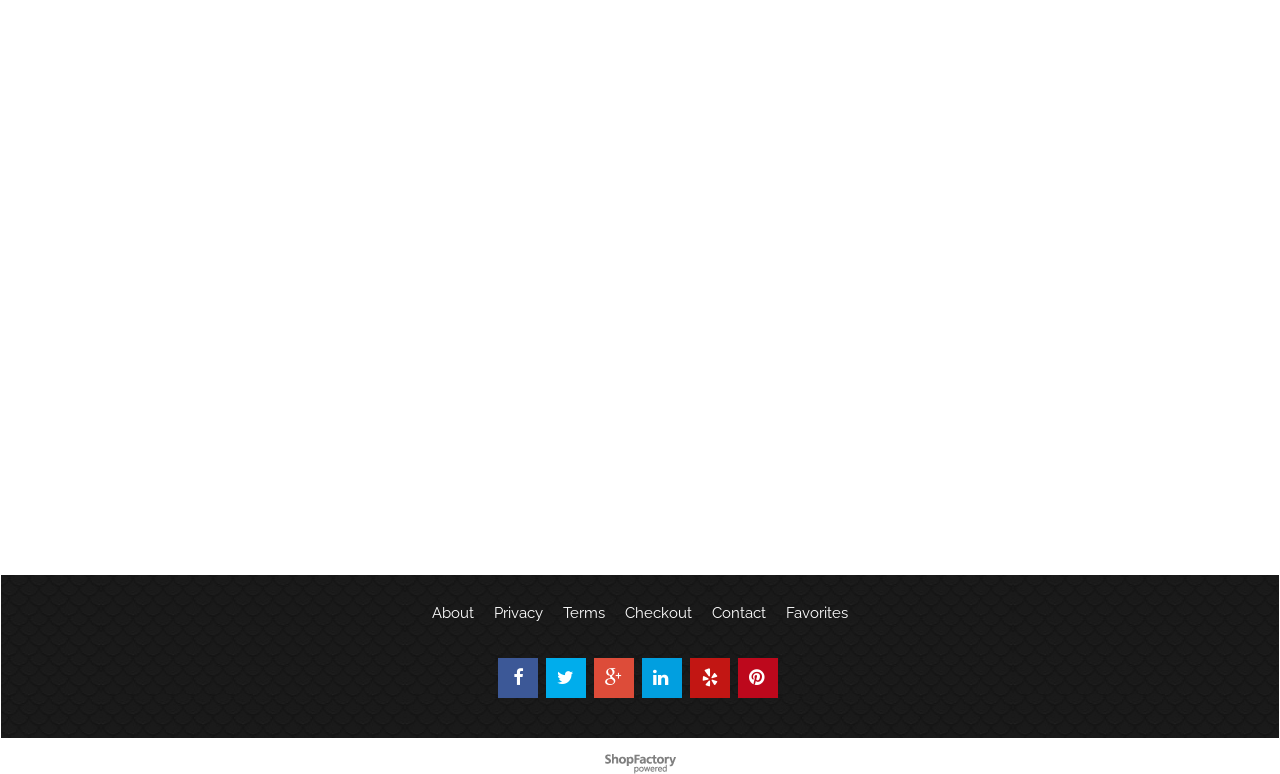Identify the bounding box coordinates for the element you need to click to achieve the following task: "go to about page". The coordinates must be four float values ranging from 0 to 1, formatted as [left, top, right, bottom].

[0.33, 0.775, 0.378, 0.807]